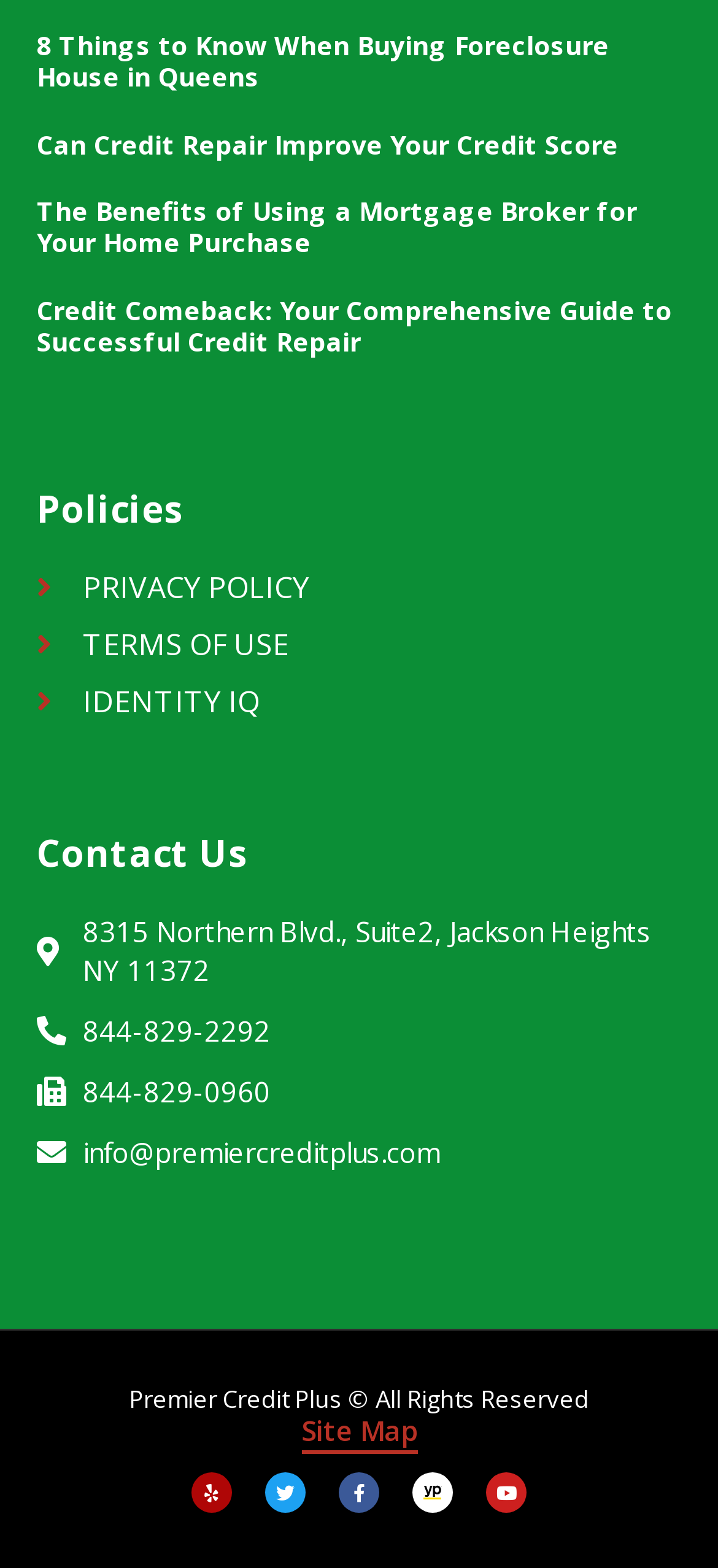Give a one-word or phrase response to the following question: What social media platforms does the company have?

Facebook, Twitter, Yelp, Youtube